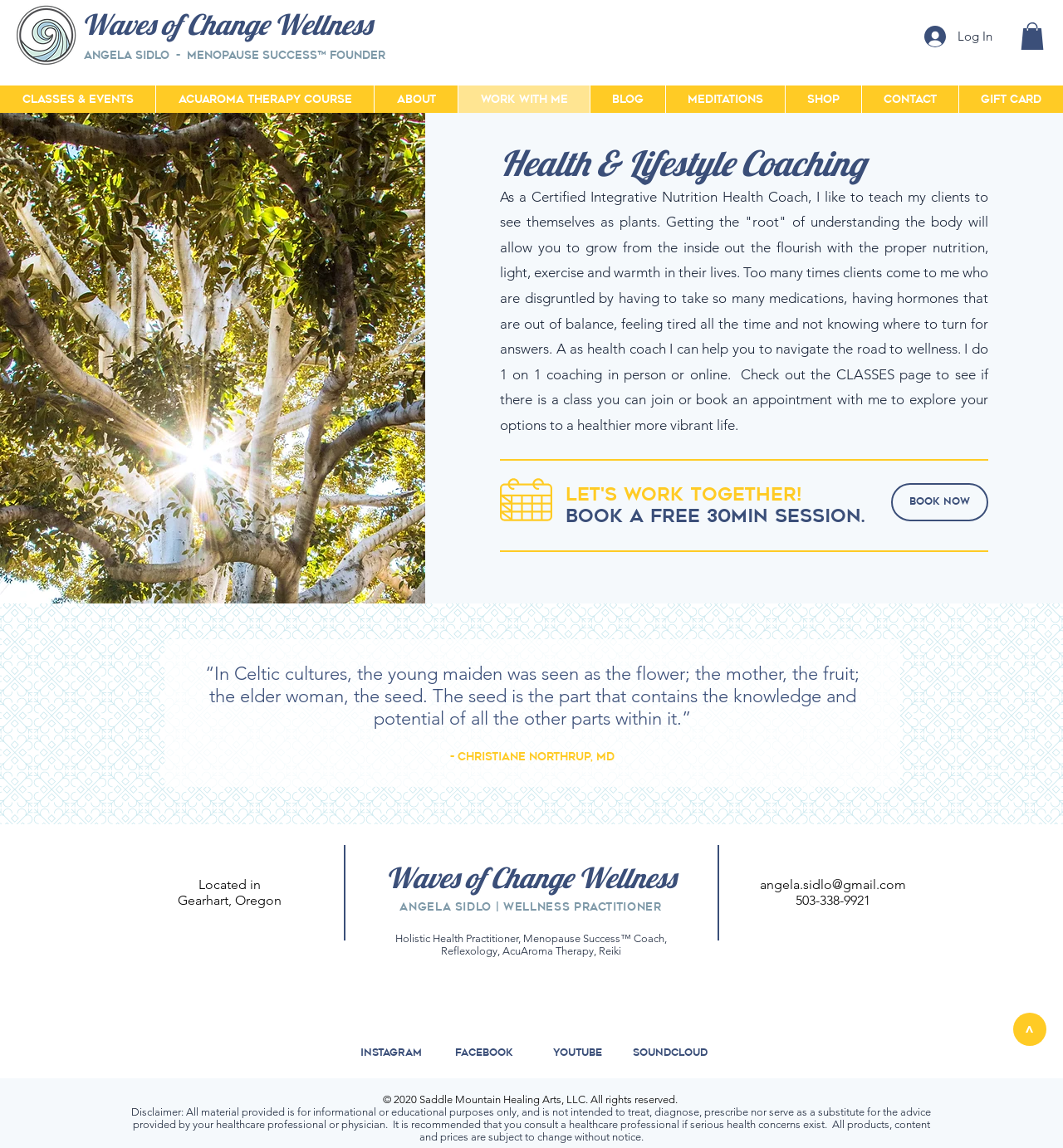Locate and extract the headline of this webpage.

Waves of Change Wellness